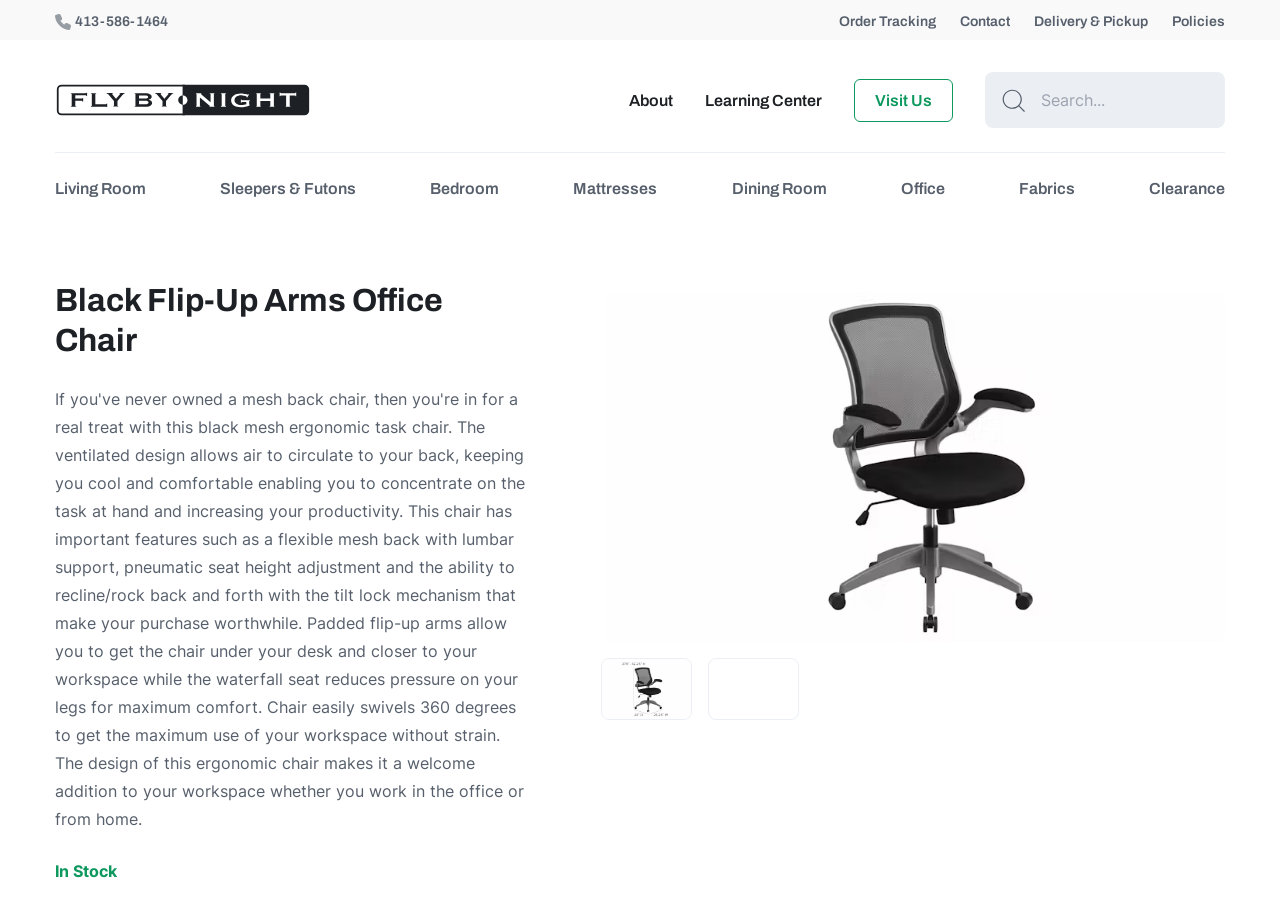Can you identify the bounding box coordinates of the clickable region needed to carry out this instruction: 'Browse the living room furniture'? The coordinates should be four float numbers within the range of 0 to 1, stated as [left, top, right, bottom].

[0.043, 0.194, 0.114, 0.22]